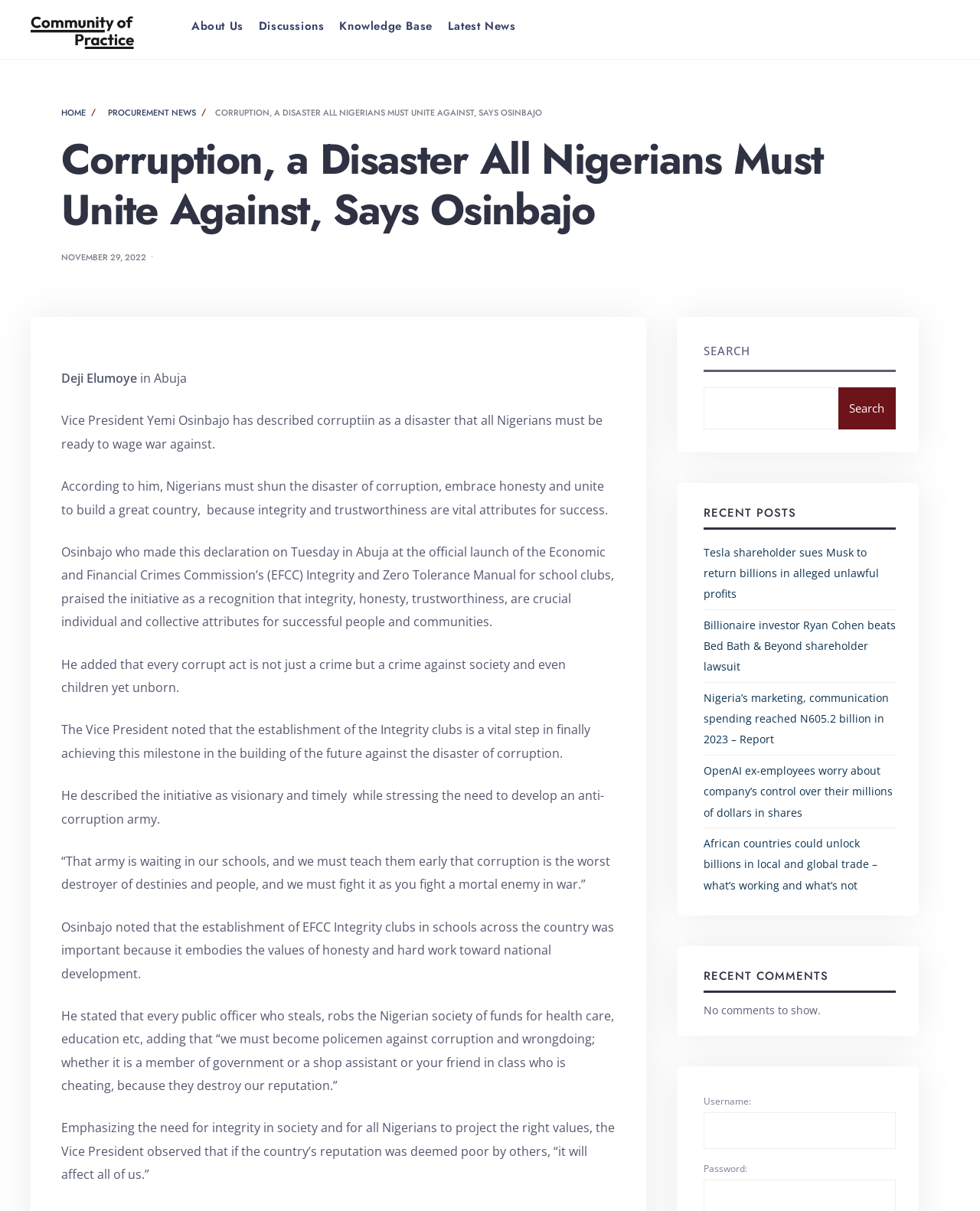What is the text on the search button?
Using the image as a reference, give an elaborate response to the question.

I found the answer by looking at the search button element, which has the text 'Search'.